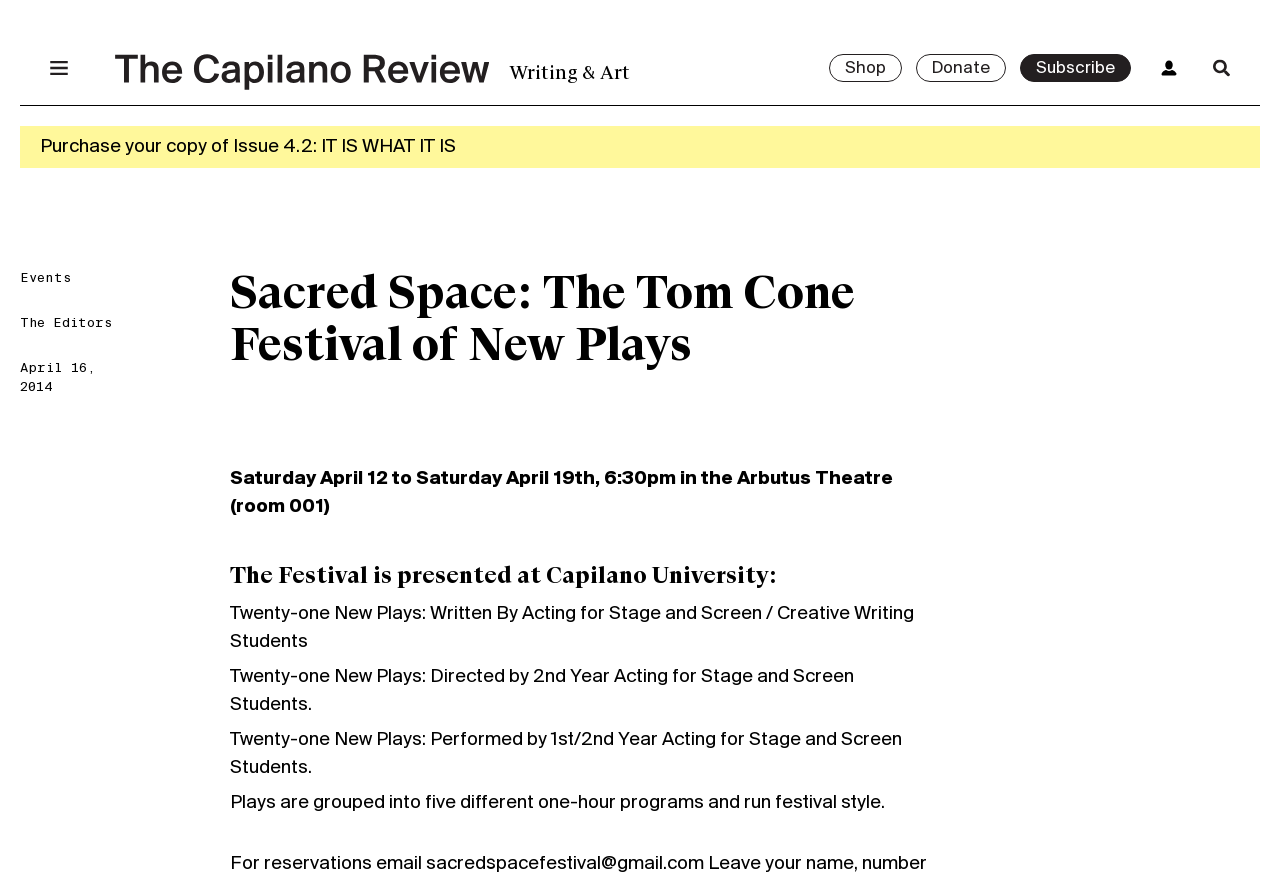Predict the bounding box coordinates of the area that should be clicked to accomplish the following instruction: "Click on The Shearers Wife Candle". The bounding box coordinates should consist of four float numbers between 0 and 1, i.e., [left, top, right, bottom].

None